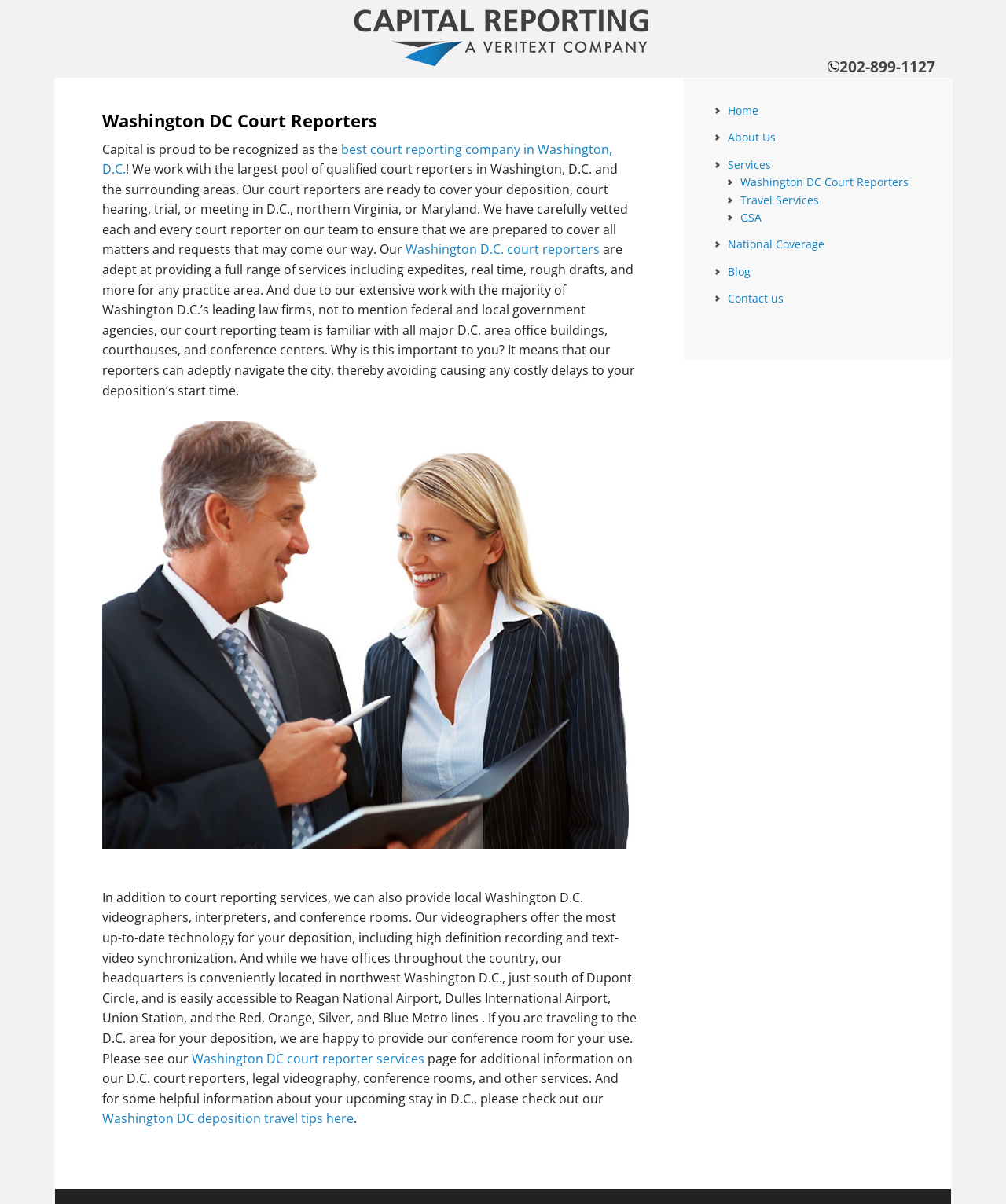Please specify the bounding box coordinates of the clickable region necessary for completing the following instruction: "Learn more about the best court reporting company in Washington, D.C.". The coordinates must consist of four float numbers between 0 and 1, i.e., [left, top, right, bottom].

[0.102, 0.117, 0.609, 0.148]